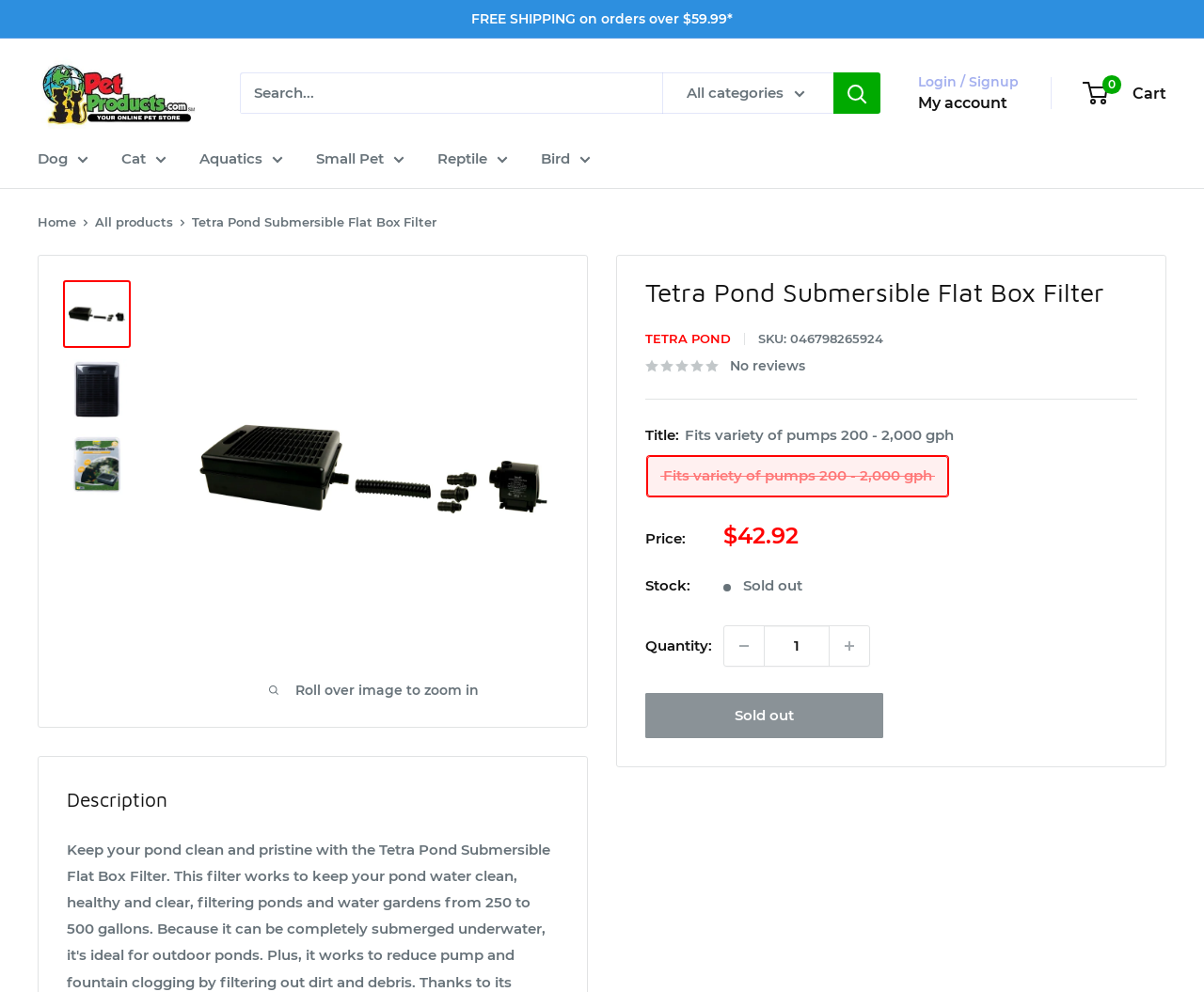Give a detailed account of the webpage's layout and content.

This webpage is about the Tetra Pond Submersible Flat Box Filter, a product for keeping ponds clean and healthy. At the top of the page, there is a navigation bar with links to different categories, including Dog, Cat, Aquatics, and more. Below the navigation bar, there is a search bar with a textbox and a search button. On the top right corner, there is a link to login or signup, as well as a cart icon with a link to view the cart.

The main content of the page is dedicated to the product description. There is a large image of the product on the left side, with a zoom-in feature available. Below the image, there are several links to view the product from different angles. On the right side, there is a product information section with details such as the product name, SKU, and price. The price is listed as $42.92, and it is indicated that the product is currently sold out.

Below the product information section, there is a table with additional details, including the product's features and specifications. There is also a quantity selector, allowing users to adjust the quantity of the product they wish to purchase. However, since the product is sold out, the "Add to Cart" button is disabled.

At the bottom of the page, there is a section dedicated to the product description, with a heading that reads "Description".